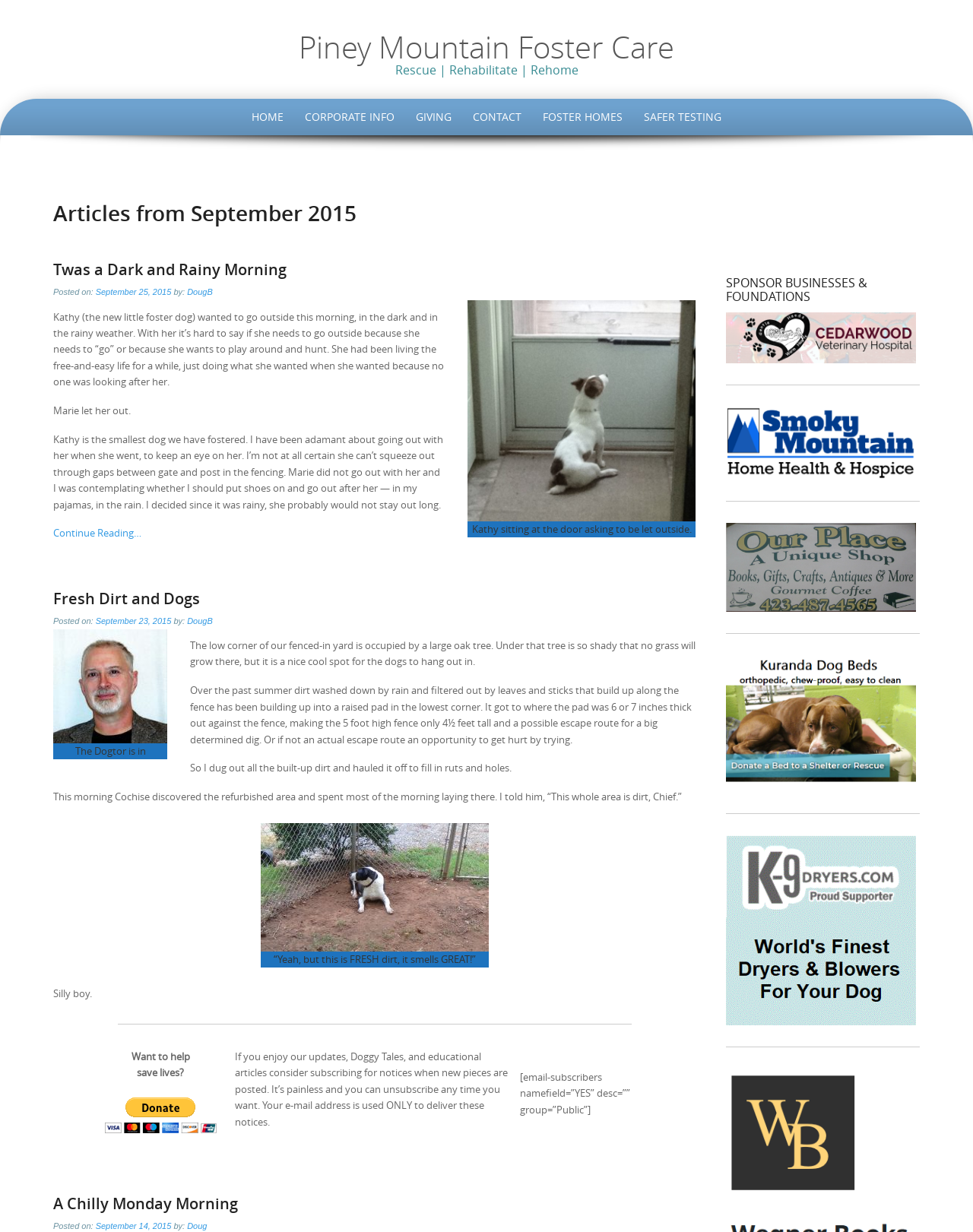Please locate the bounding box coordinates of the element that should be clicked to complete the given instruction: "Click the 'HOME' link".

[0.249, 0.08, 0.301, 0.11]